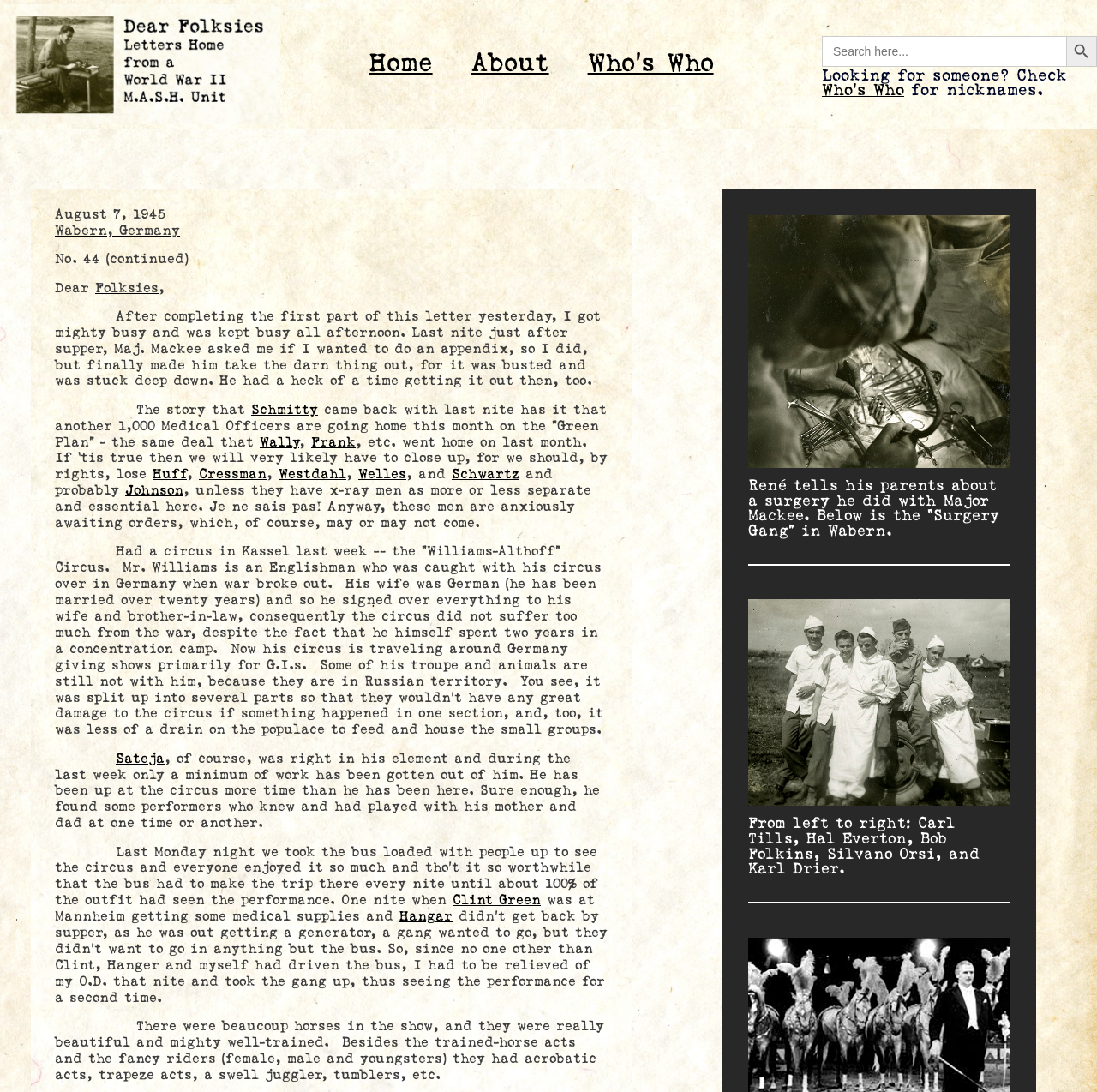Please specify the bounding box coordinates of the element that should be clicked to execute the given instruction: 'View the 'Surgery Gang' in Wabern'. Ensure the coordinates are four float numbers between 0 and 1, expressed as [left, top, right, bottom].

[0.682, 0.197, 0.921, 0.518]